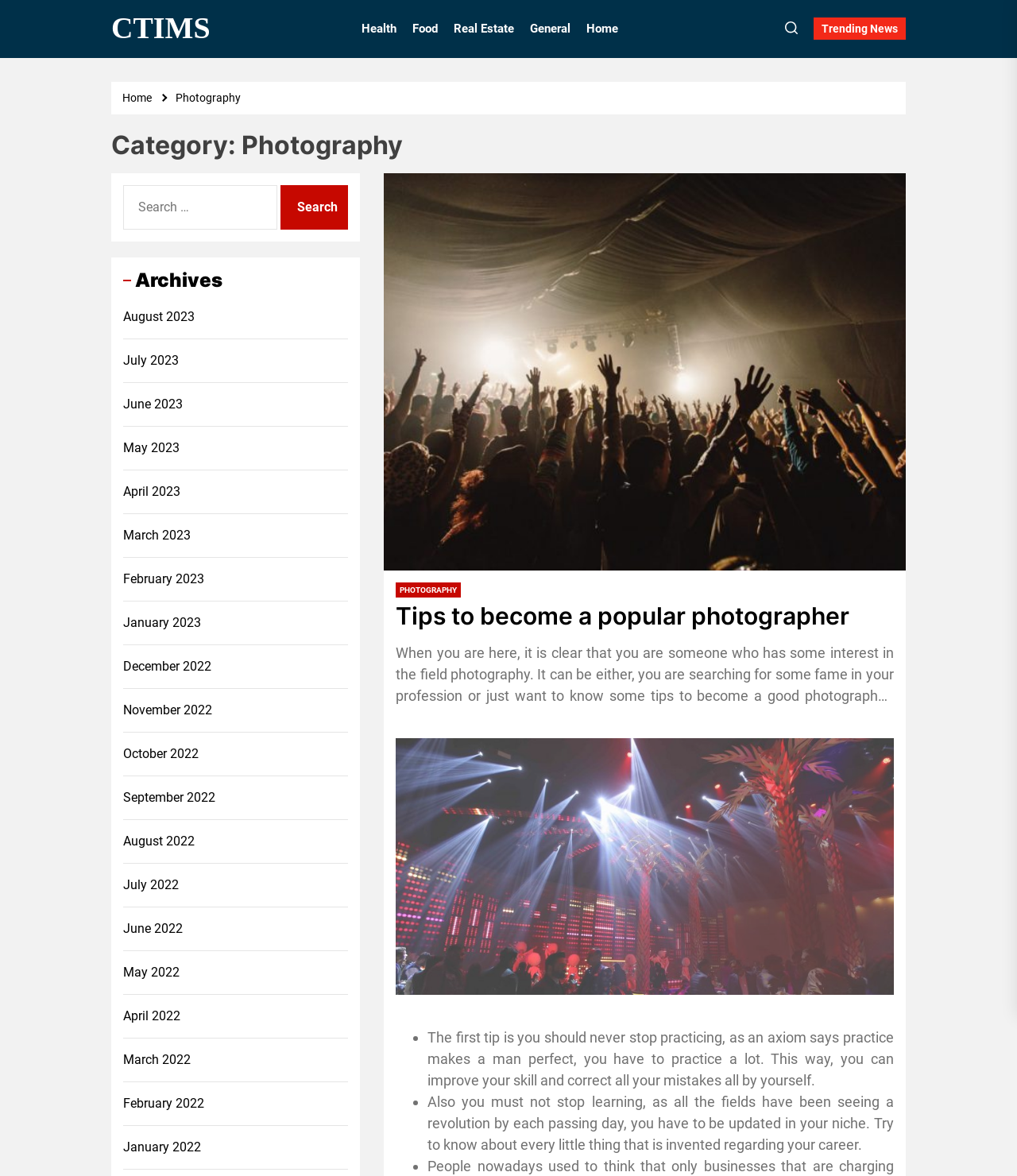What is the title of the article?
Please provide a comprehensive answer based on the visual information in the image.

The title of the article can be found in the heading 'Tips to become a popular photographer' which is a subheading of the main heading 'Category: Photography'.